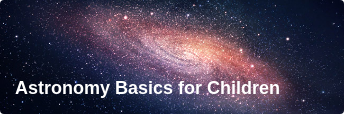Explain the image in a detailed and thorough manner.

The image features a captivating cosmic background, showcasing a beautiful galaxy illuminated against the vastness of space. Superimposed on this stunning celestial scene is the title "Astronomy Basics for Children," presented in bold, white text. This educational image invites young learners to explore the wonders of astronomy, sparking curiosity about the universe, its stars, and celestial bodies. The combination of vibrant colors from the galaxy and the clear, engaging title creates an inviting atmosphere for children interested in discovering more about the mysteries of space.